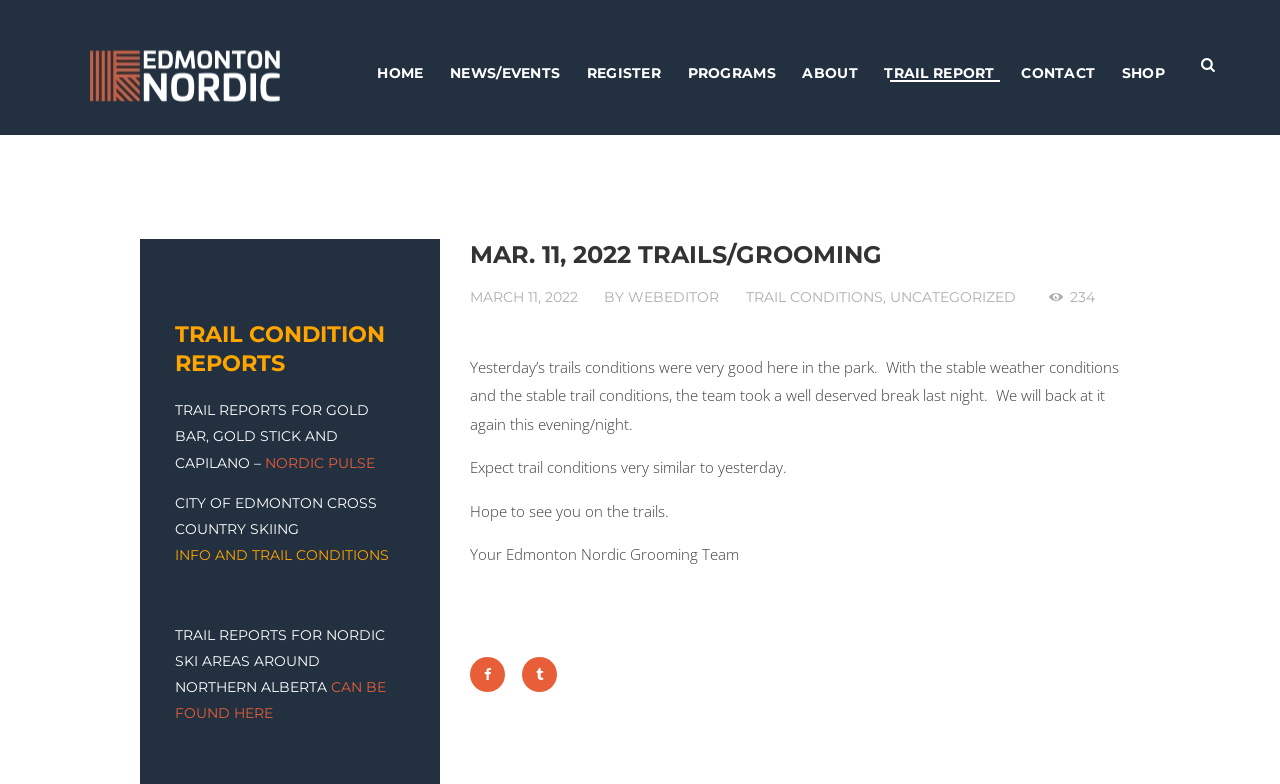Please specify the bounding box coordinates of the clickable section necessary to execute the following command: "Visit NORDIC PULSE".

[0.207, 0.578, 0.293, 0.601]